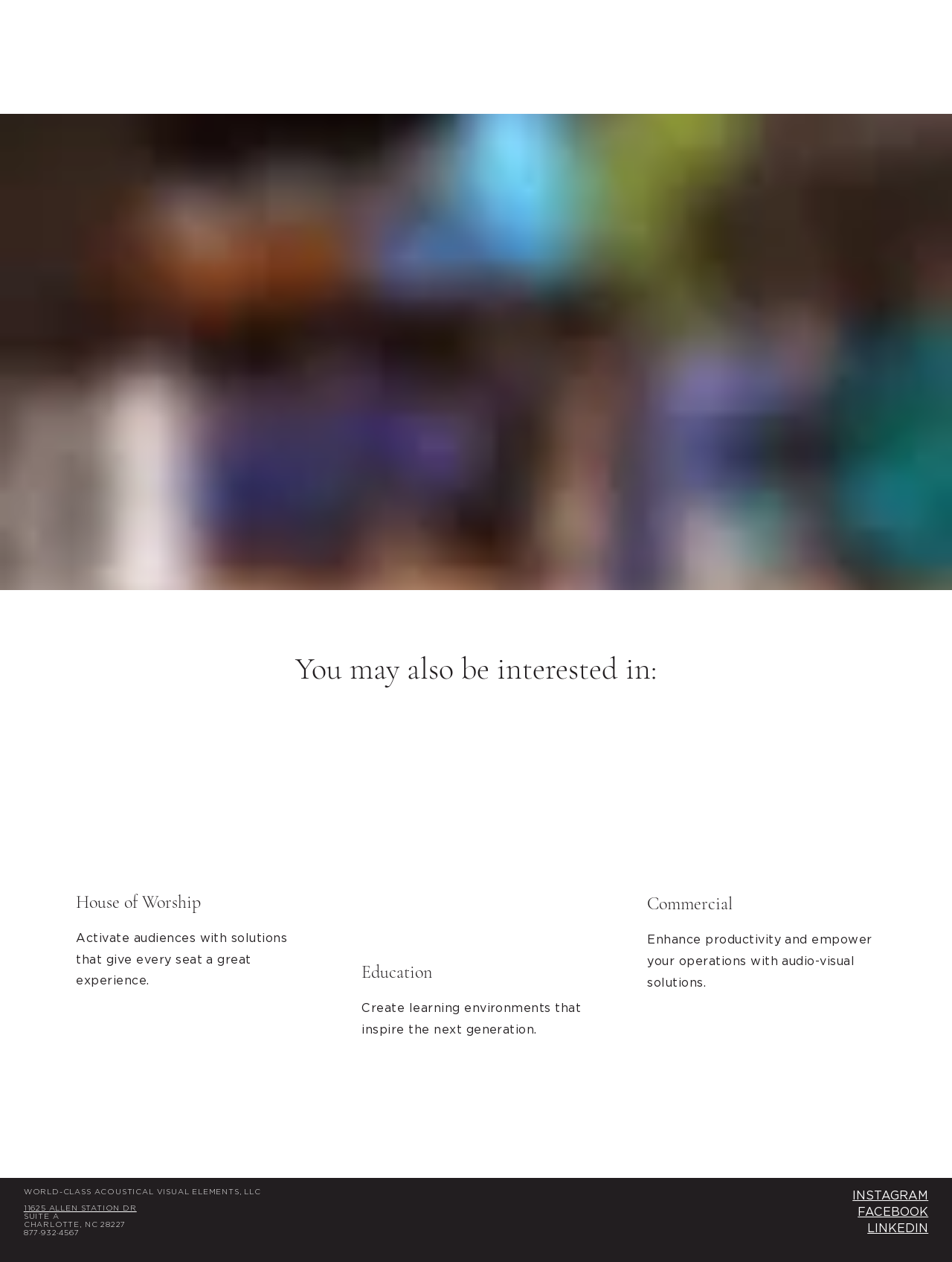Bounding box coordinates are to be given in the format (top-left x, top-left y, bottom-right x, bottom-right y). All values must be floating point numbers between 0 and 1. Provide the bounding box coordinate for the UI element described as: FACEBOOK

[0.901, 0.955, 0.975, 0.966]